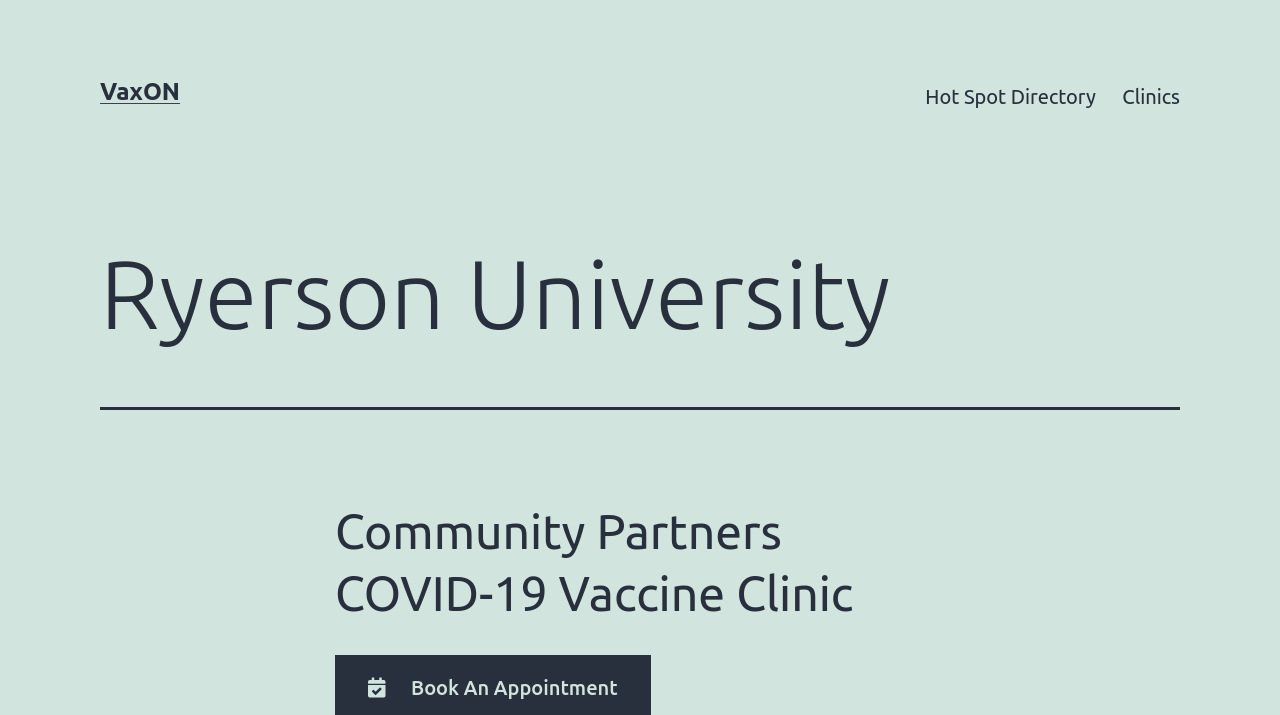What is the name of the menu that contains the 'Clinics' link?
Provide a detailed and well-explained answer to the question.

The answer can be found by looking at the navigation menu, where the 'Clinics' link is located within the 'Primary menu'.